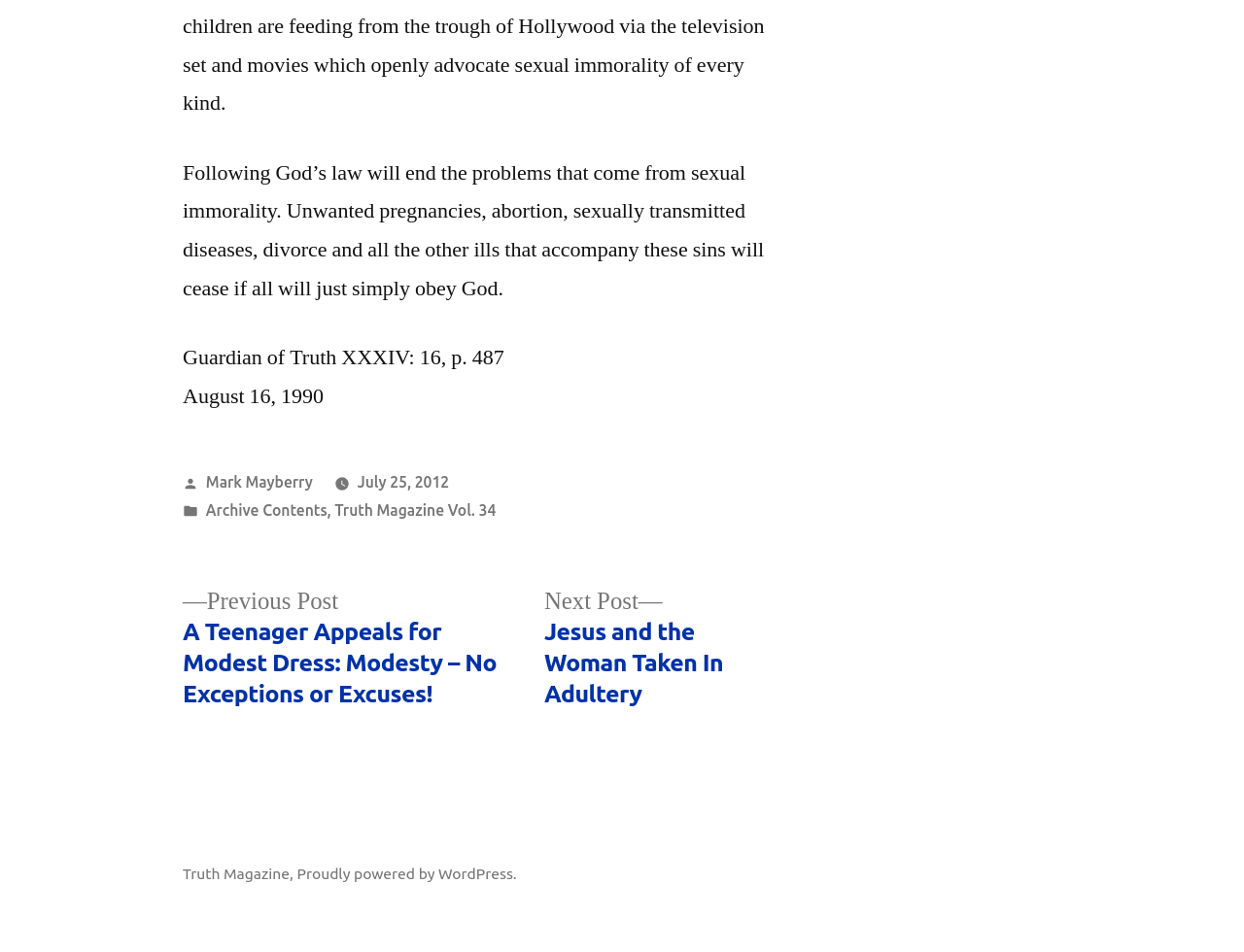Please give a succinct answer to the question in one word or phrase:
Who is the author of the post?

Mark Mayberry